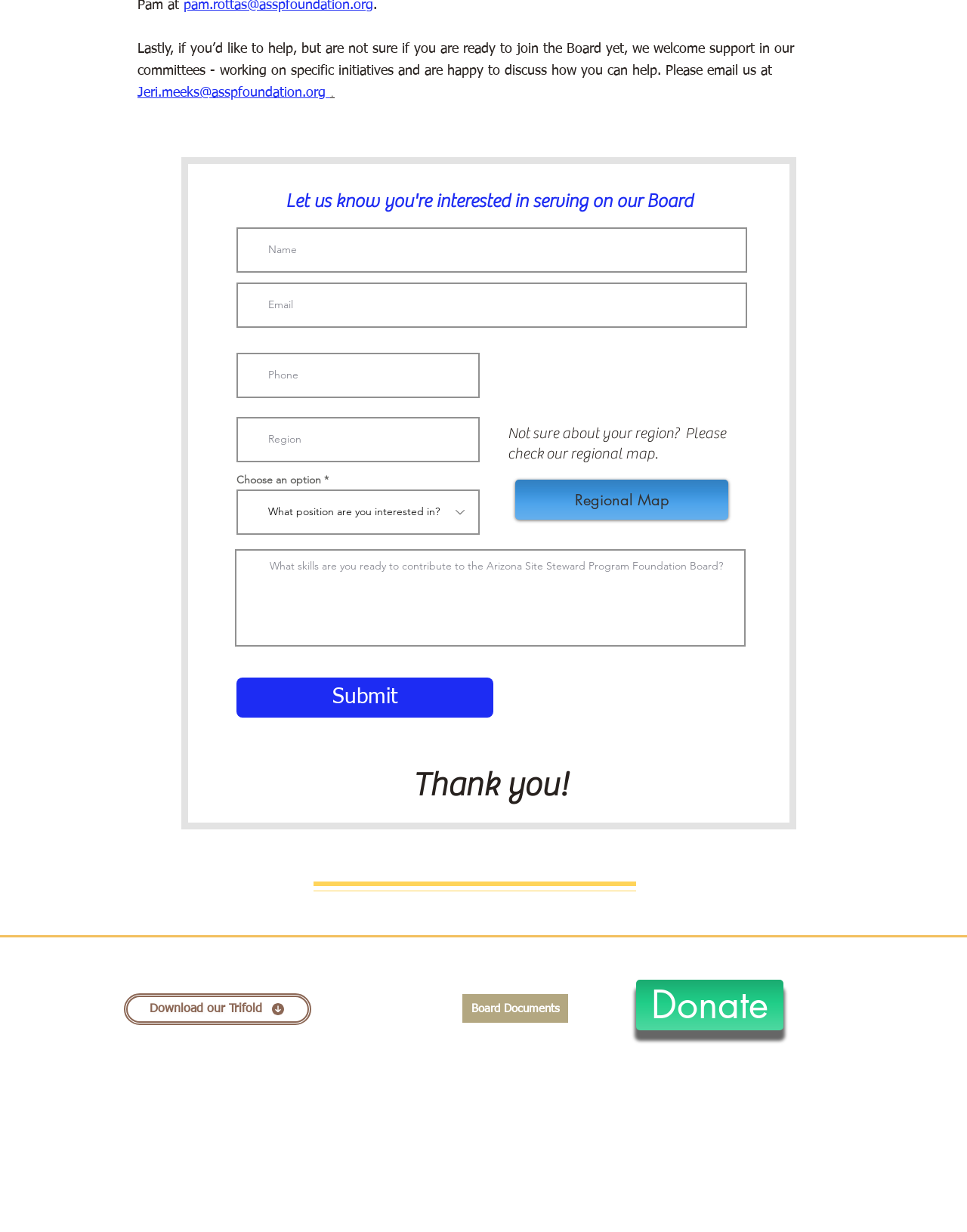From the screenshot, find the bounding box of the UI element matching this description: "logged in". Supply the bounding box coordinates in the form [left, top, right, bottom], each a float between 0 and 1.

None